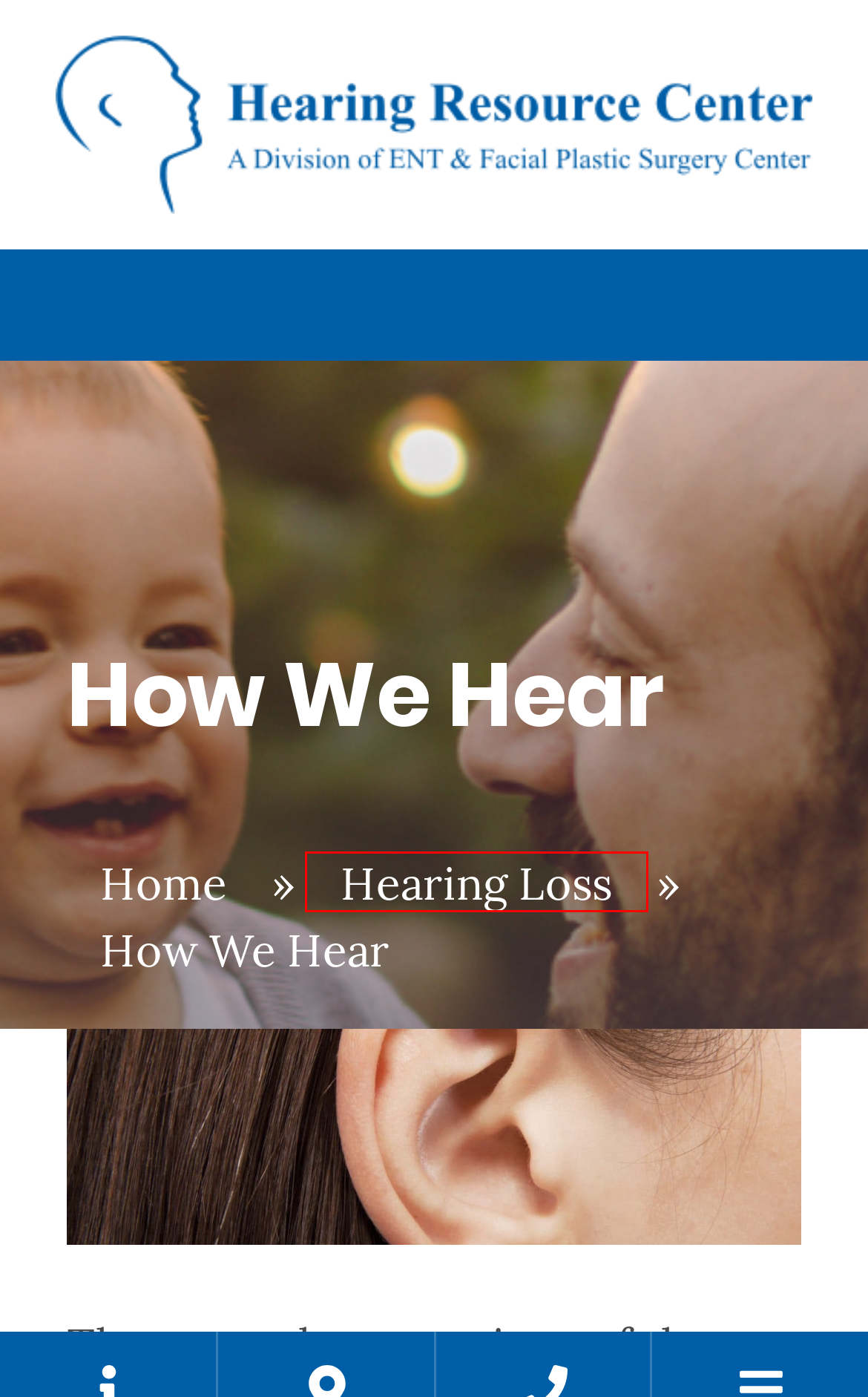Analyze the screenshot of a webpage featuring a red rectangle around an element. Pick the description that best fits the new webpage after interacting with the element inside the red bounding box. Here are the candidates:
A. Meet Our Otolaryngologists - Hearing Resource Center
B. Our Practice - Hearing Resource Center
C. Hearing Loss - Hearing Resource Center
D. Balance - Hearing Resource Center
E. Hearing Resource Center - Quality Hearing Care for More Than 40 Years
F. Terms & Conditions - Hearing Resource Center
G. Hearing Aids - Hearing Resource Center
H. Tinnitus - Hearing Resource Center

C